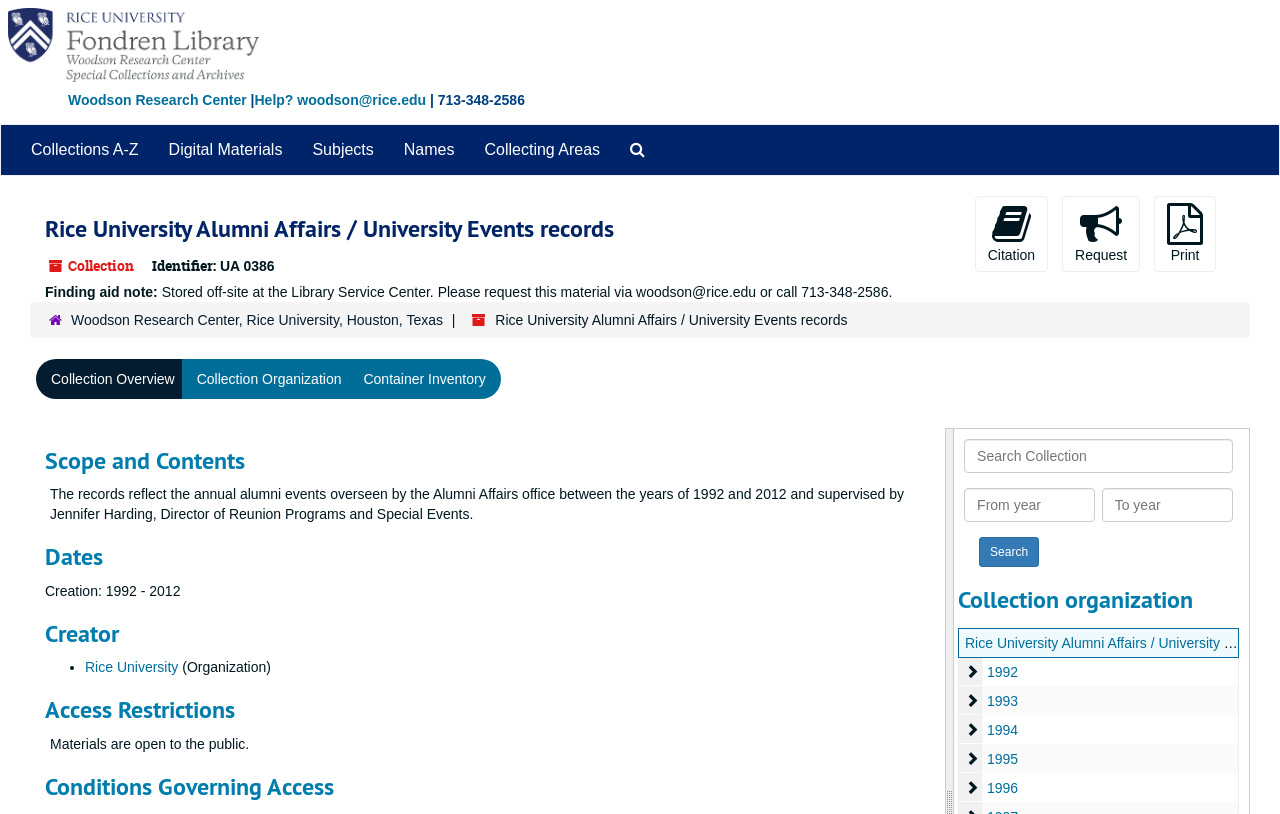Create a detailed narrative of the webpage’s visual and textual elements.

This webpage is about the Rice University Alumni Affairs / University Events records collection. At the top, there is an image of the ArchivesSpace logo, followed by a link to the Woodson Research Center and contact information. Below that, there is a top-level navigation menu with links to various sections, including Collections A-Z, Digital Materials, and Search The Archives.

The main content of the page is divided into several sections. The first section displays the collection title, identifier, and a finding aid note. The note explains that the materials are stored off-site and can be requested via email or phone.

The next section provides a hierarchical navigation menu with links to the collection overview, organization, and container inventory. Below that, there is a section describing the scope and contents of the collection, which includes a brief summary of the records and their creation dates.

The following sections provide information about the dates, creator, access restrictions, and conditions governing access to the collection. The dates section specifies the creation period of the records, from 1992 to 2012. The creator section lists Rice University as the organization responsible for the records.

The access restrictions section states that the materials are open to the public, and the conditions governing access section provides additional information. Below that, there is a search function that allows users to search the collection by year, with input fields for from year and to year, and a search button.

The final section displays the collection organization, with a list of years from 1992 to 1996, each with a button to expand or collapse the section and a link to view the records for that year.